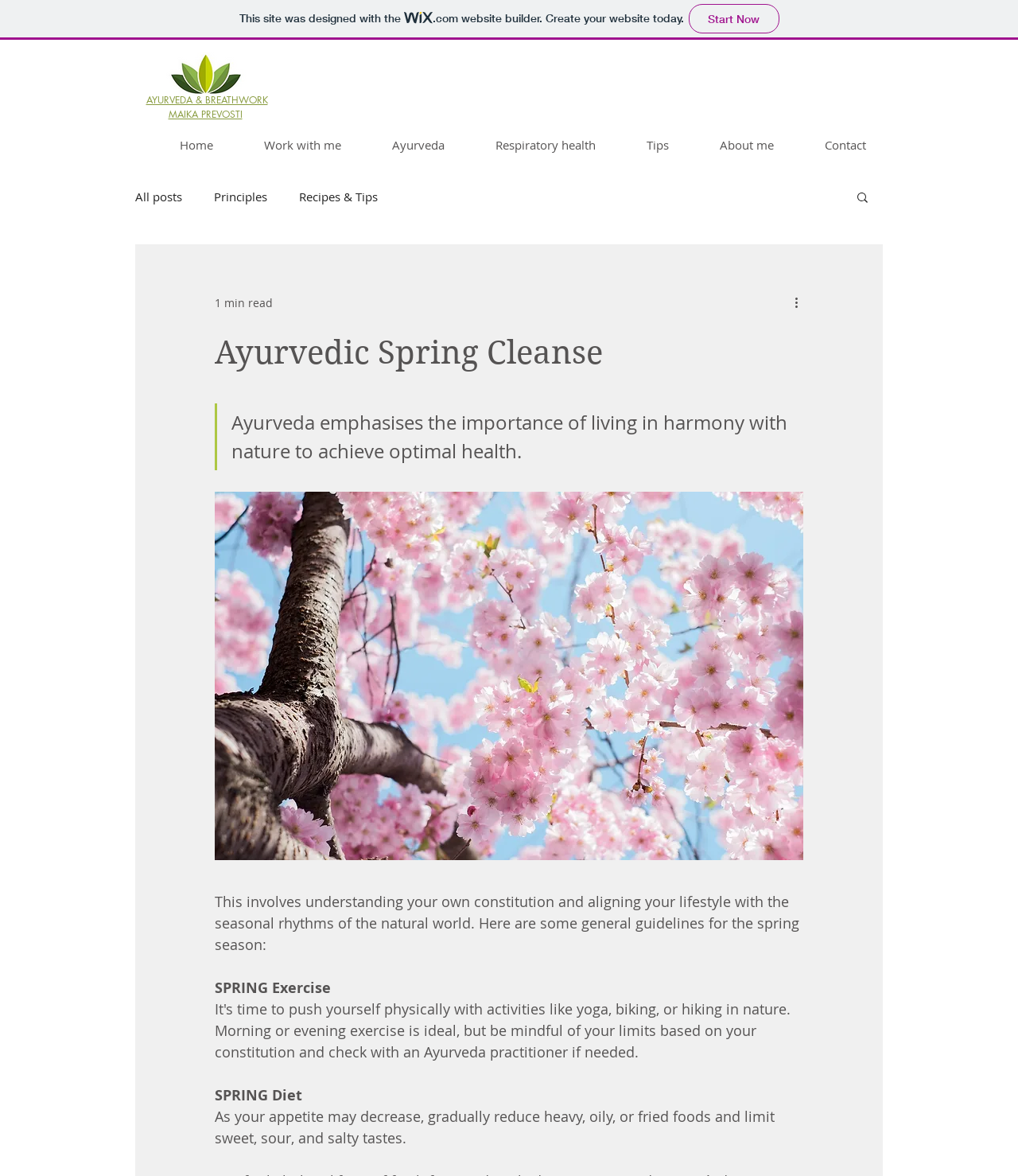Please find the top heading of the webpage and generate its text.

Ayurvedic Spring Cleanse